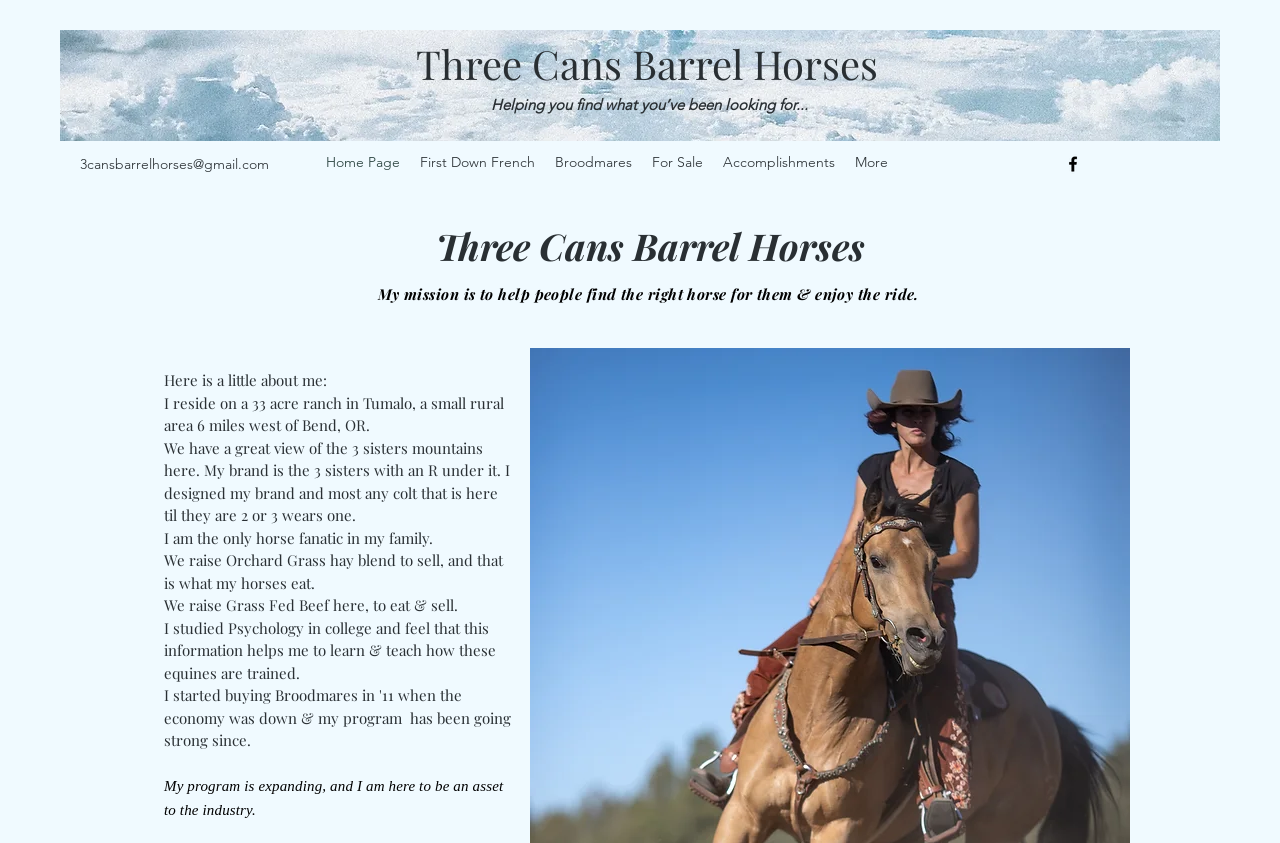Find the bounding box coordinates for the area that should be clicked to accomplish the instruction: "Click the 'Home Page' link".

[0.246, 0.175, 0.32, 0.21]